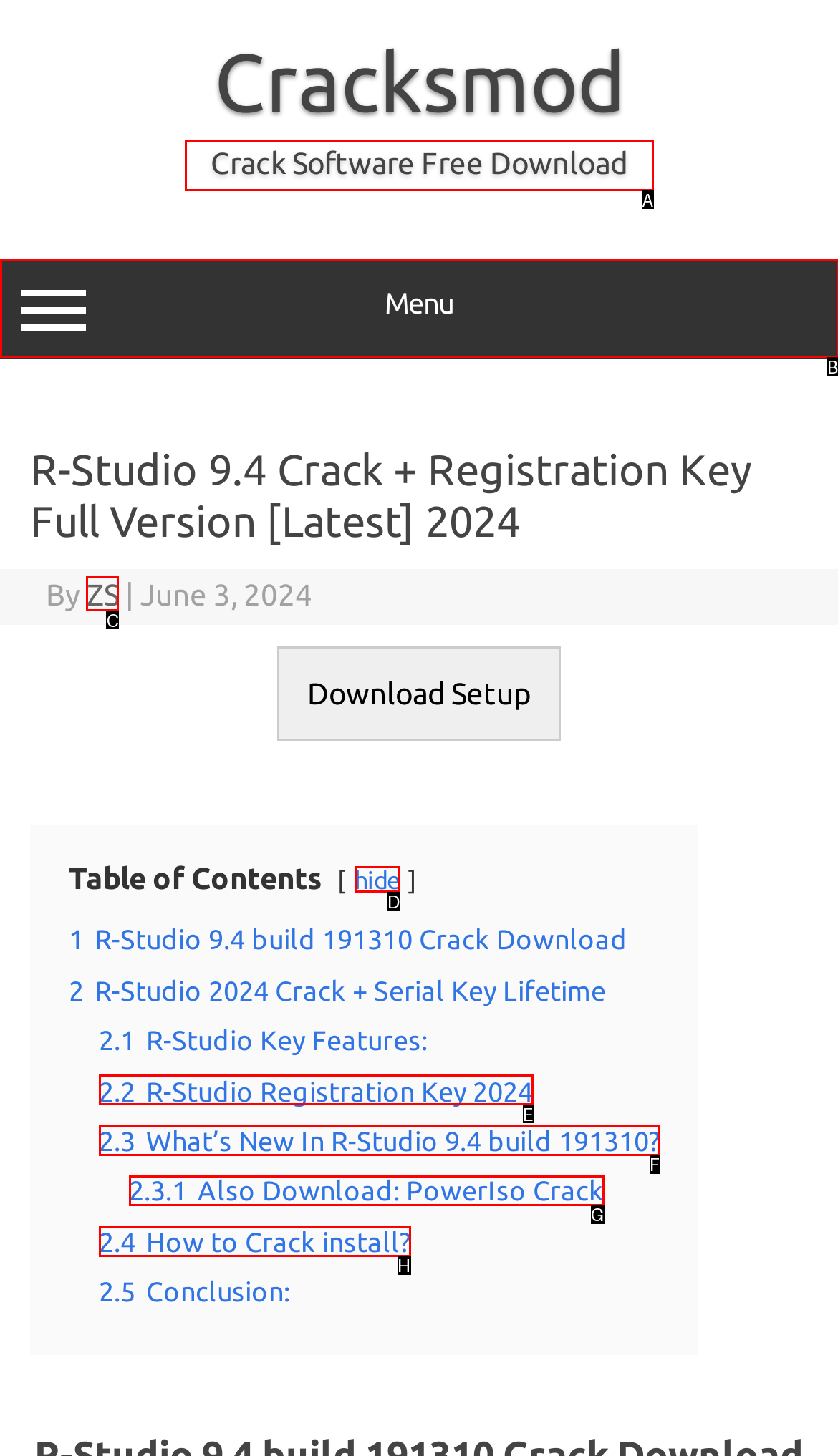Provide the letter of the HTML element that you need to click on to perform the task: Click the How to Crack install? link.
Answer with the letter corresponding to the correct option.

H